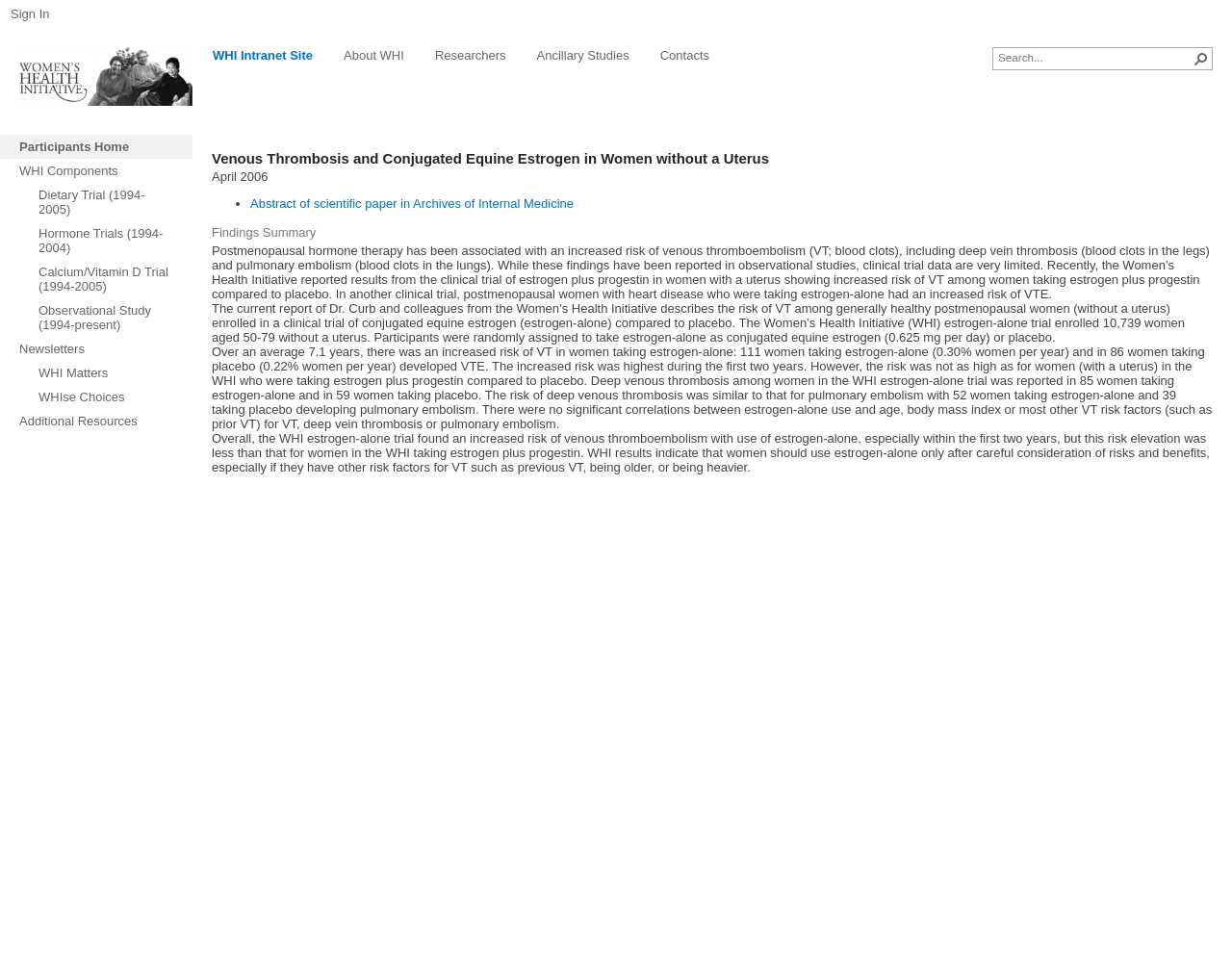Give a one-word or short phrase answer to the question: 
What is the WHI?

Women's Health Initiative